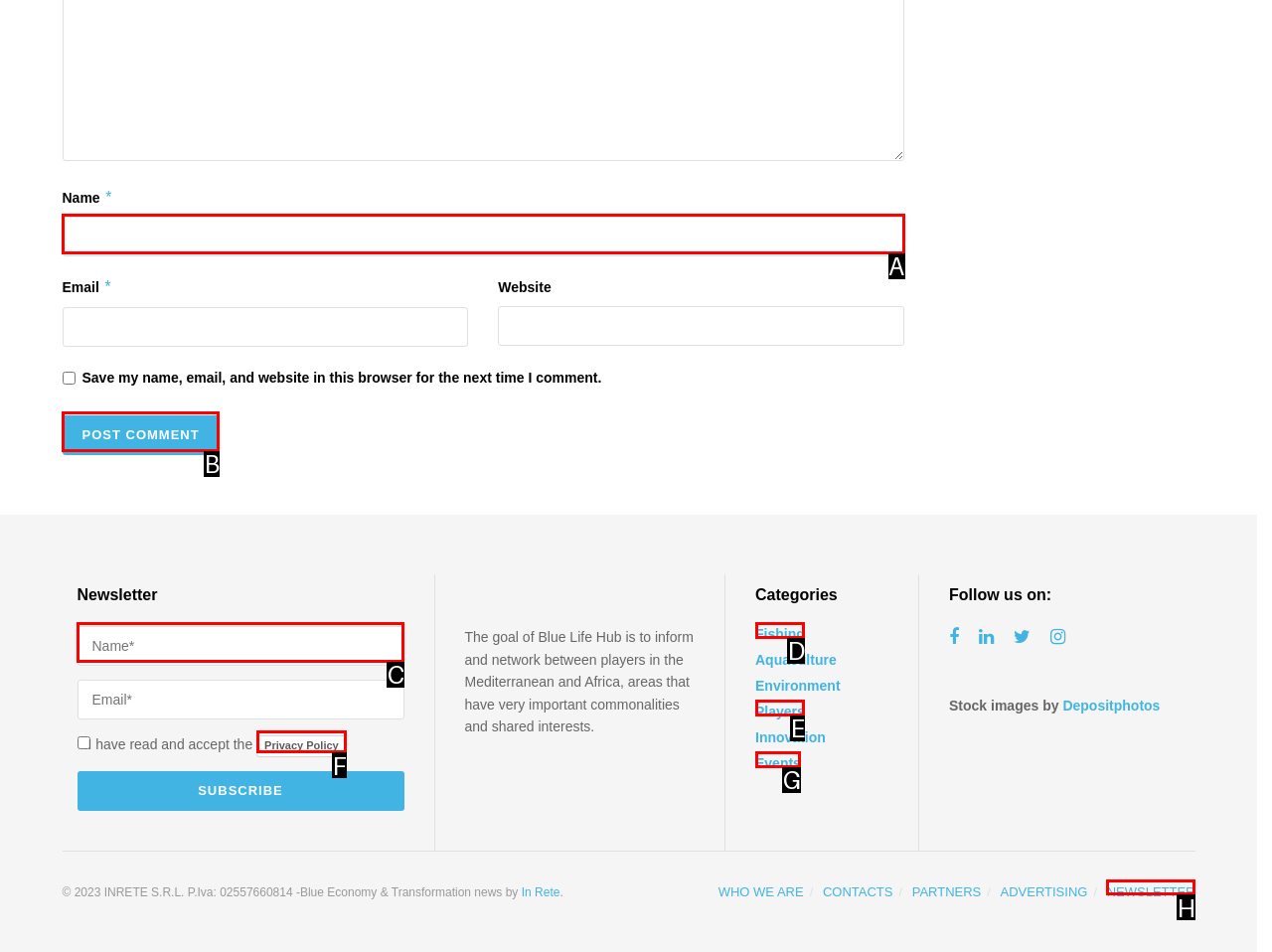Based on the description: name="FSNAME" placeholder="Name*", select the HTML element that best fits. Reply with the letter of the correct choice from the options given.

C